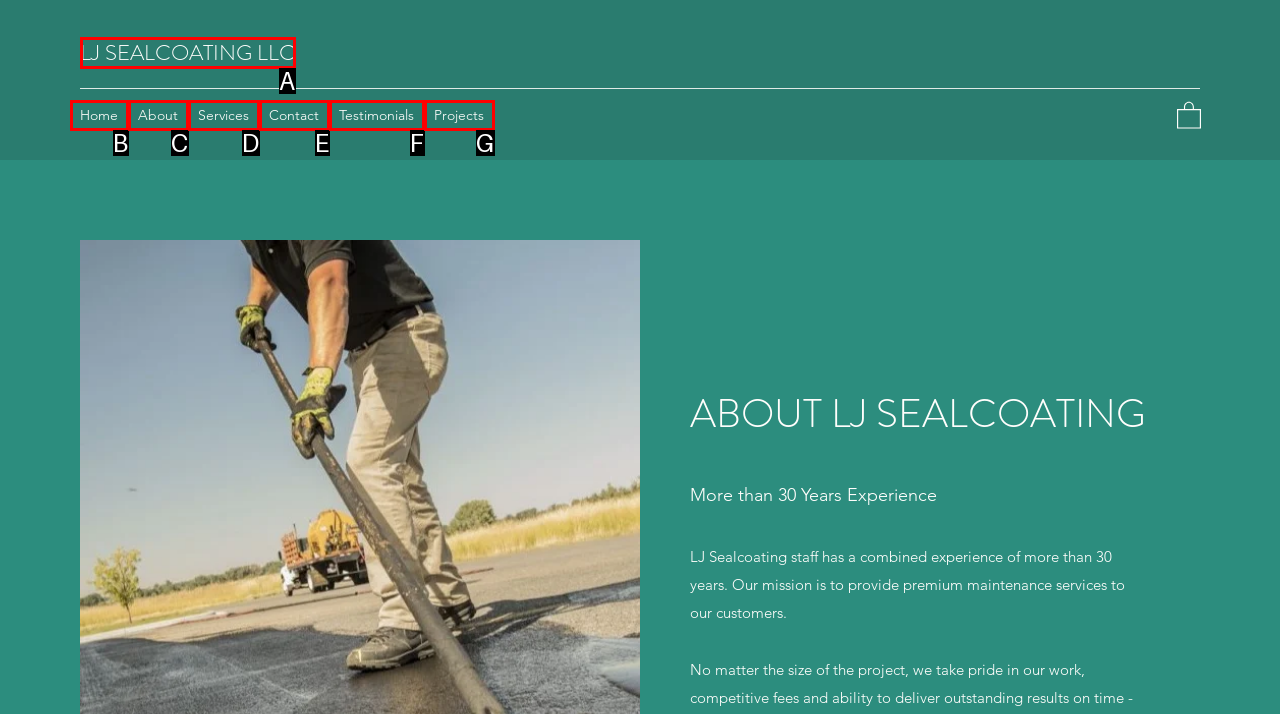Assess the description: LJ SEALCOATING LLC and select the option that matches. Provide the letter of the chosen option directly from the given choices.

A